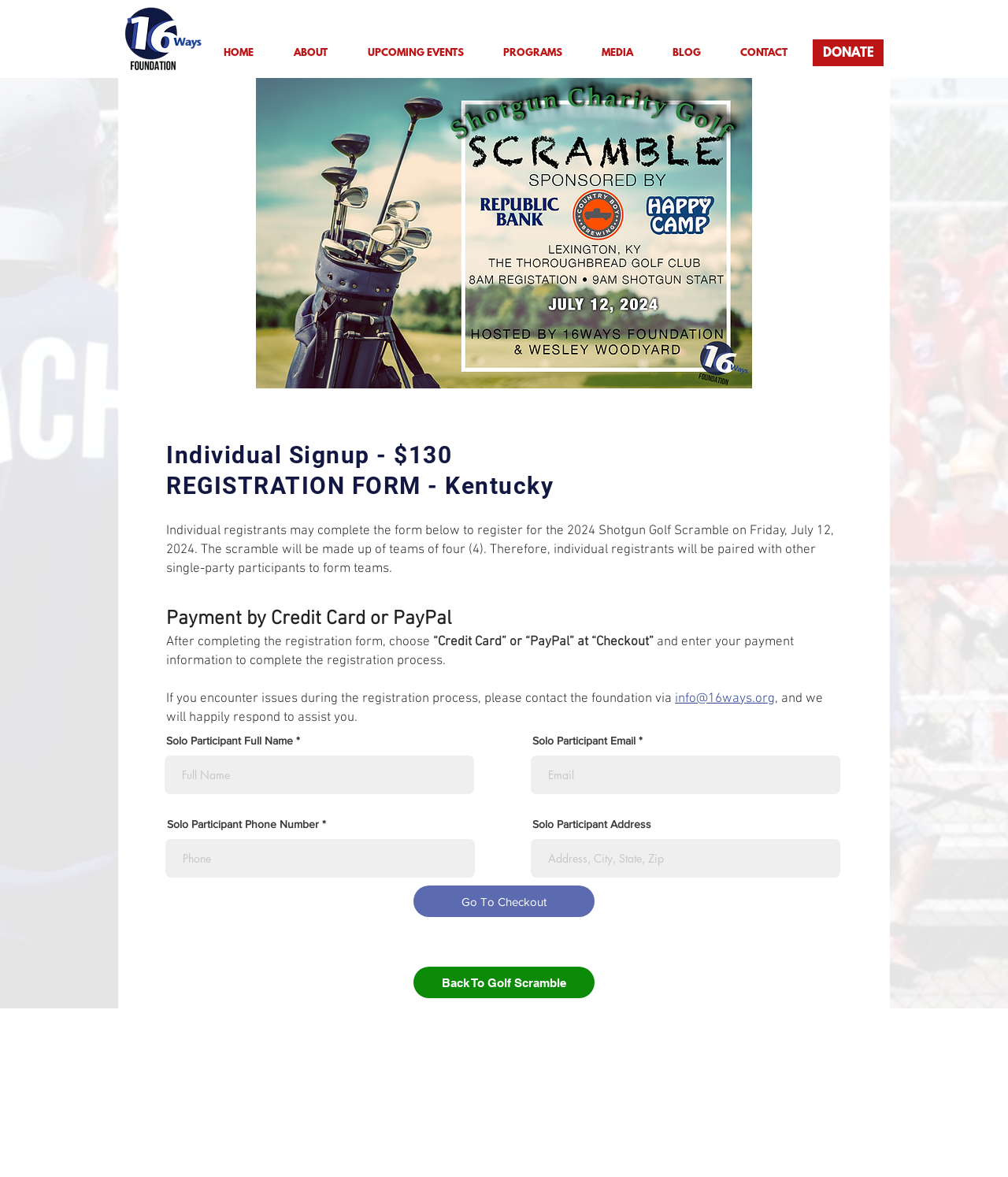Examine the screenshot and answer the question in as much detail as possible: How many people are required to form a team?

According to the webpage, individual registrants will be paired with other single-party participants to form teams, and the scramble will be made up of teams of four.